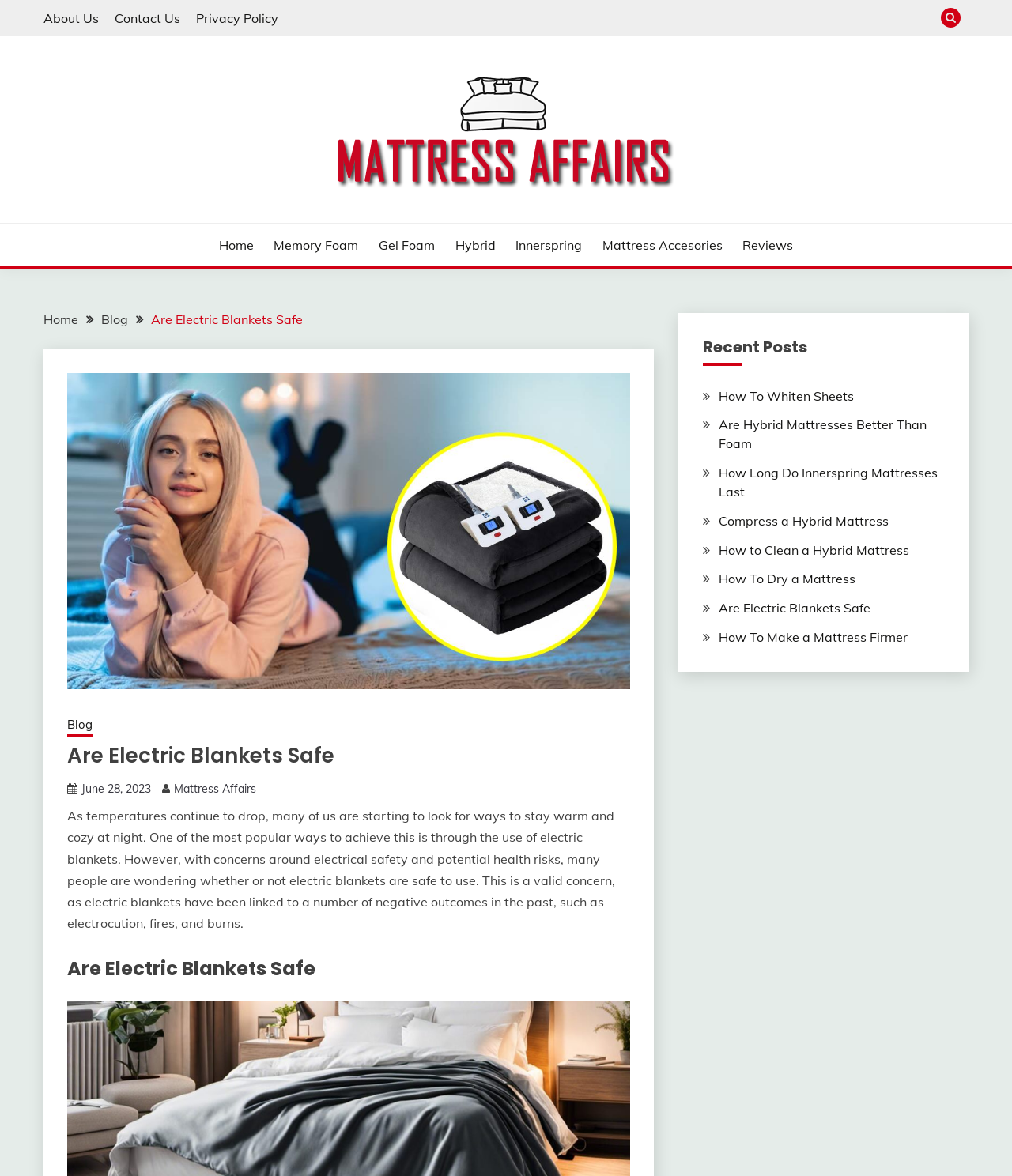What is the topic of the recent posts section?
Answer the question with a single word or phrase derived from the image.

Mattress-related topics